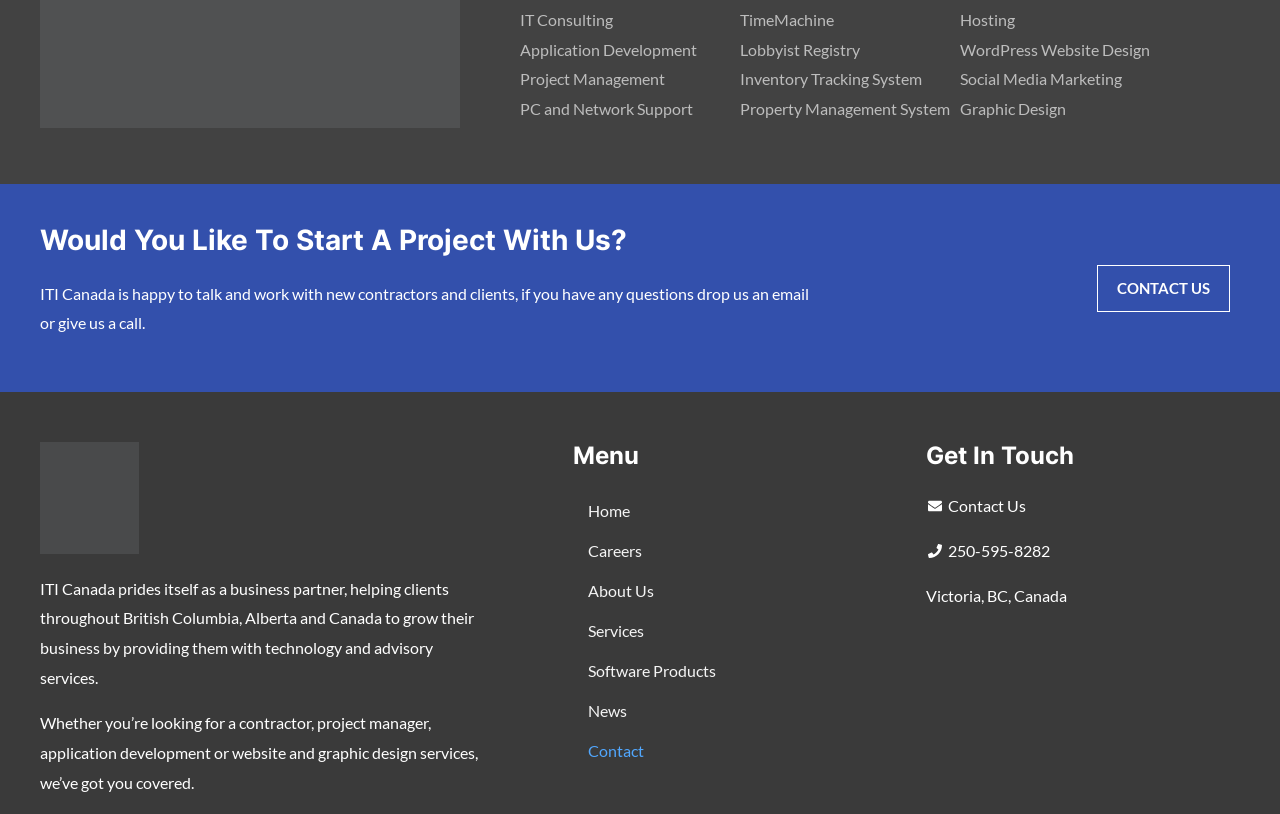What is the logo of ITI Canada?
Answer the question with a detailed explanation, including all necessary information.

The logo of ITI Canada is an image located at the top of the webpage, which is described as '2019 ITI Logo 150px'.